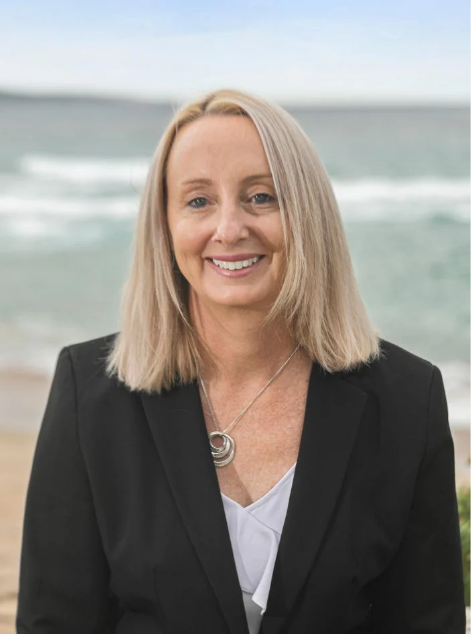What is the length of Katrina's hair?
We need a detailed and exhaustive answer to the question. Please elaborate.

The caption describes Katrina's hair as shoulder-length, which suggests that her hair reaches her shoulders but does not exceed that length.